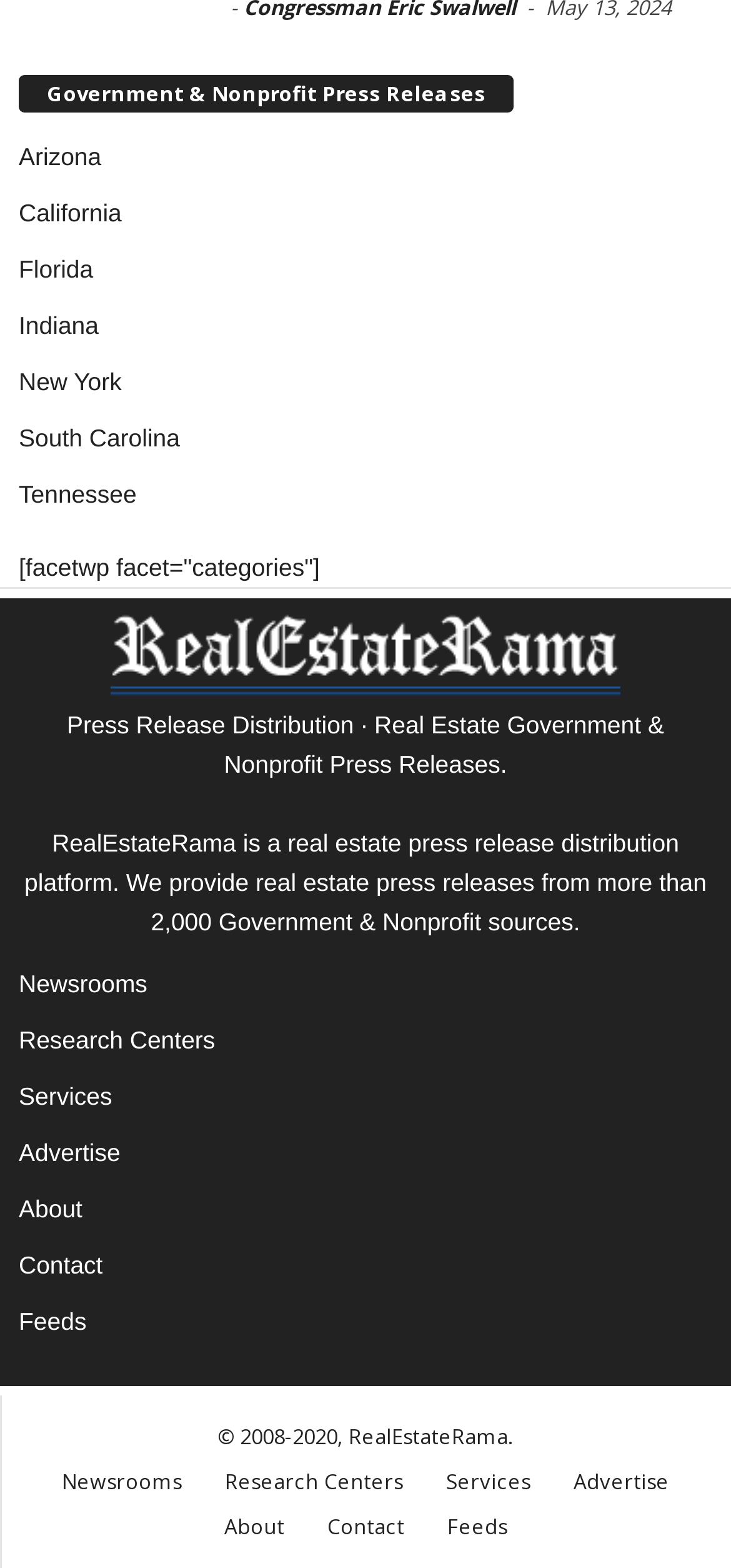Identify the bounding box coordinates of the part that should be clicked to carry out this instruction: "Contact RealEstateRama".

[0.026, 0.797, 0.141, 0.815]